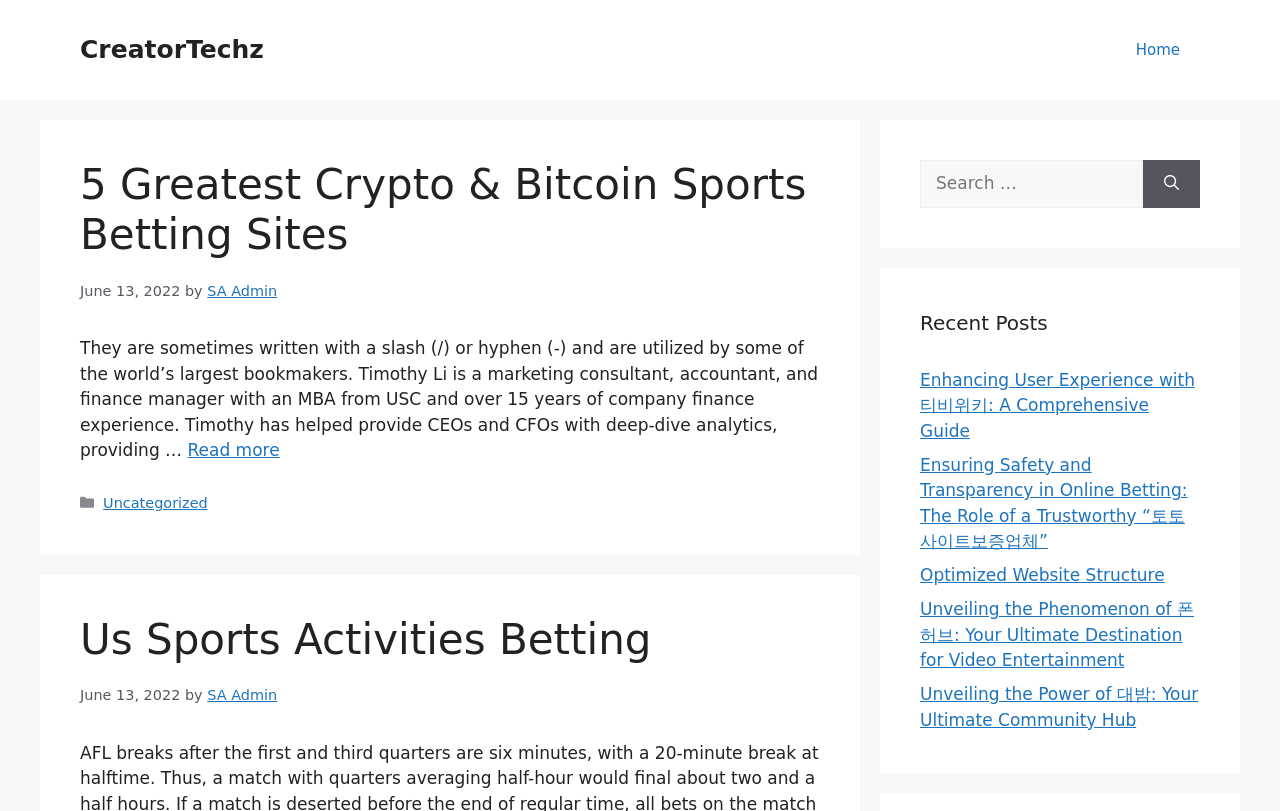Specify the bounding box coordinates of the element's area that should be clicked to execute the given instruction: "Visit the home page". The coordinates should be four float numbers between 0 and 1, i.e., [left, top, right, bottom].

[0.872, 0.025, 0.938, 0.099]